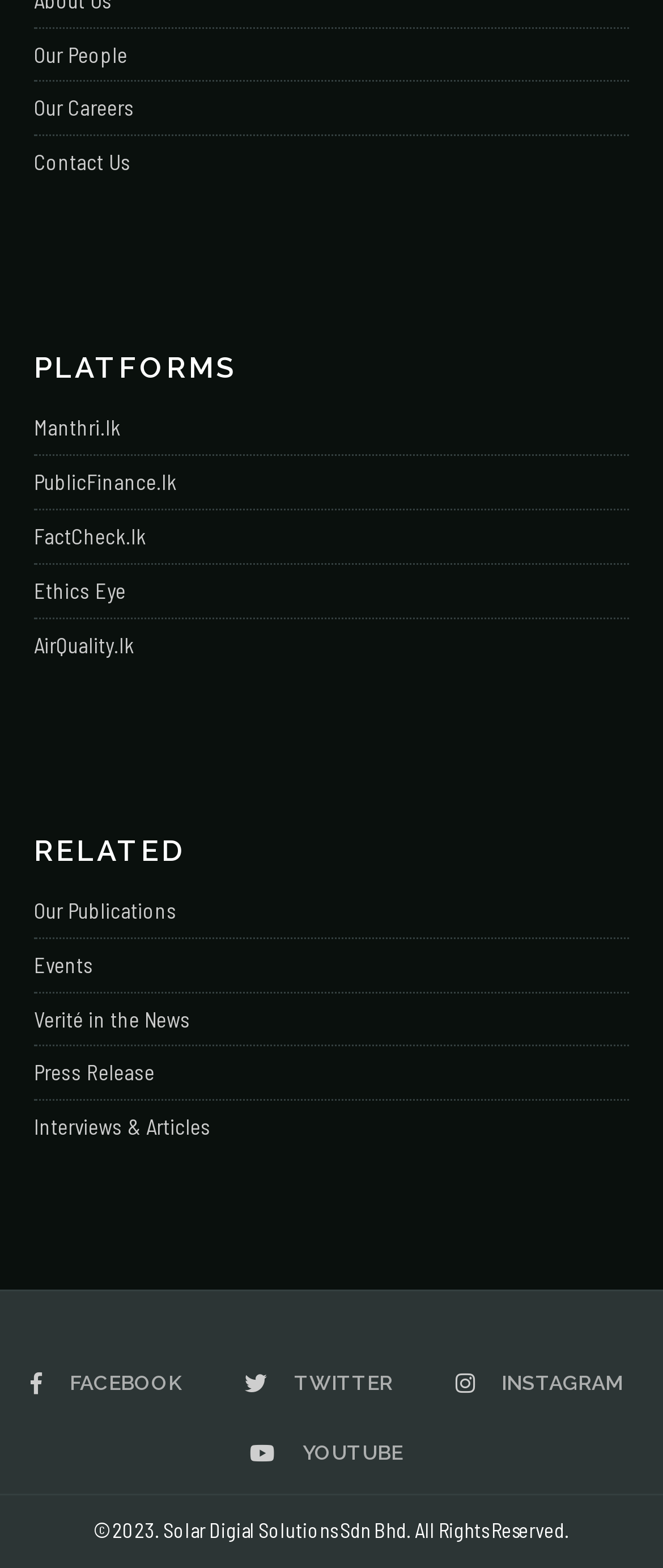Please provide a brief answer to the question using only one word or phrase: 
What is the name of the first platform listed?

Manthri.lk